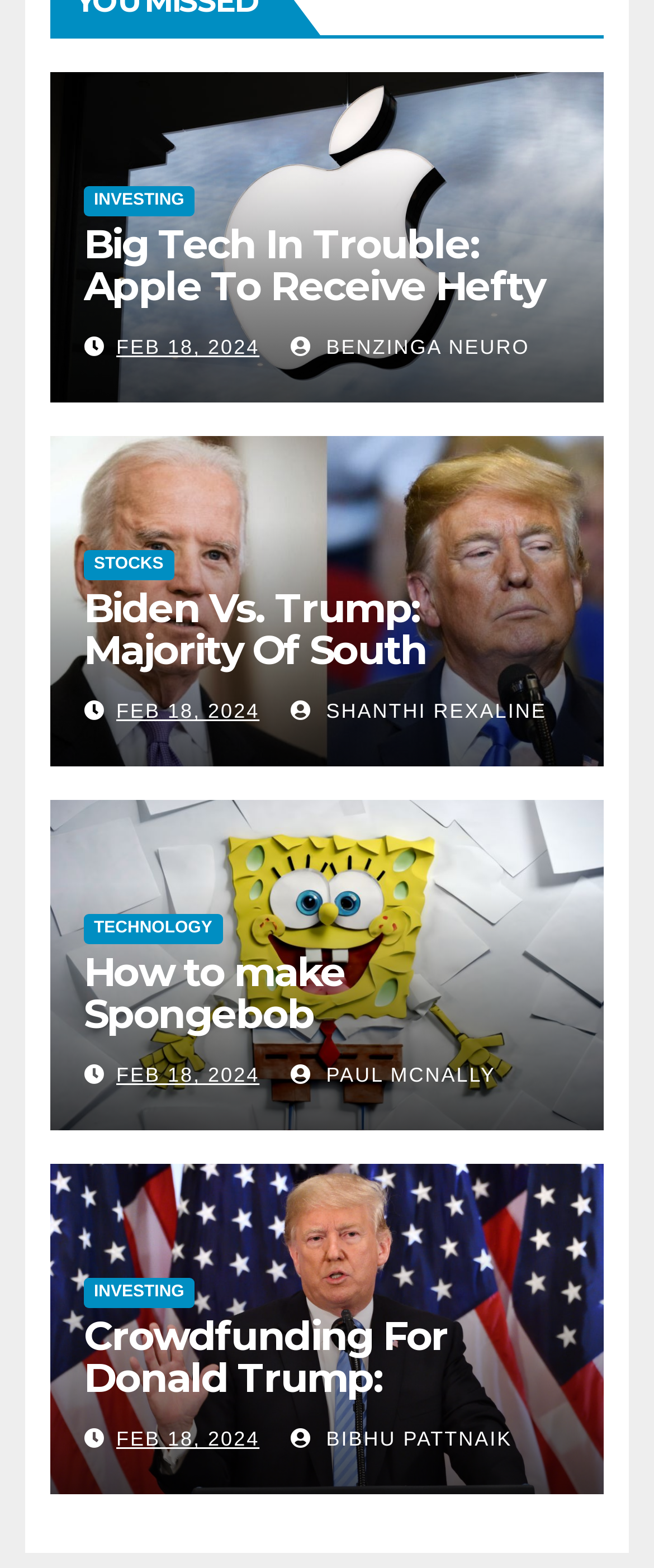Please predict the bounding box coordinates (top-left x, top-left y, bottom-right x, bottom-right y) for the UI element in the screenshot that fits the description: Benzinga Neuro

[0.444, 0.214, 0.81, 0.229]